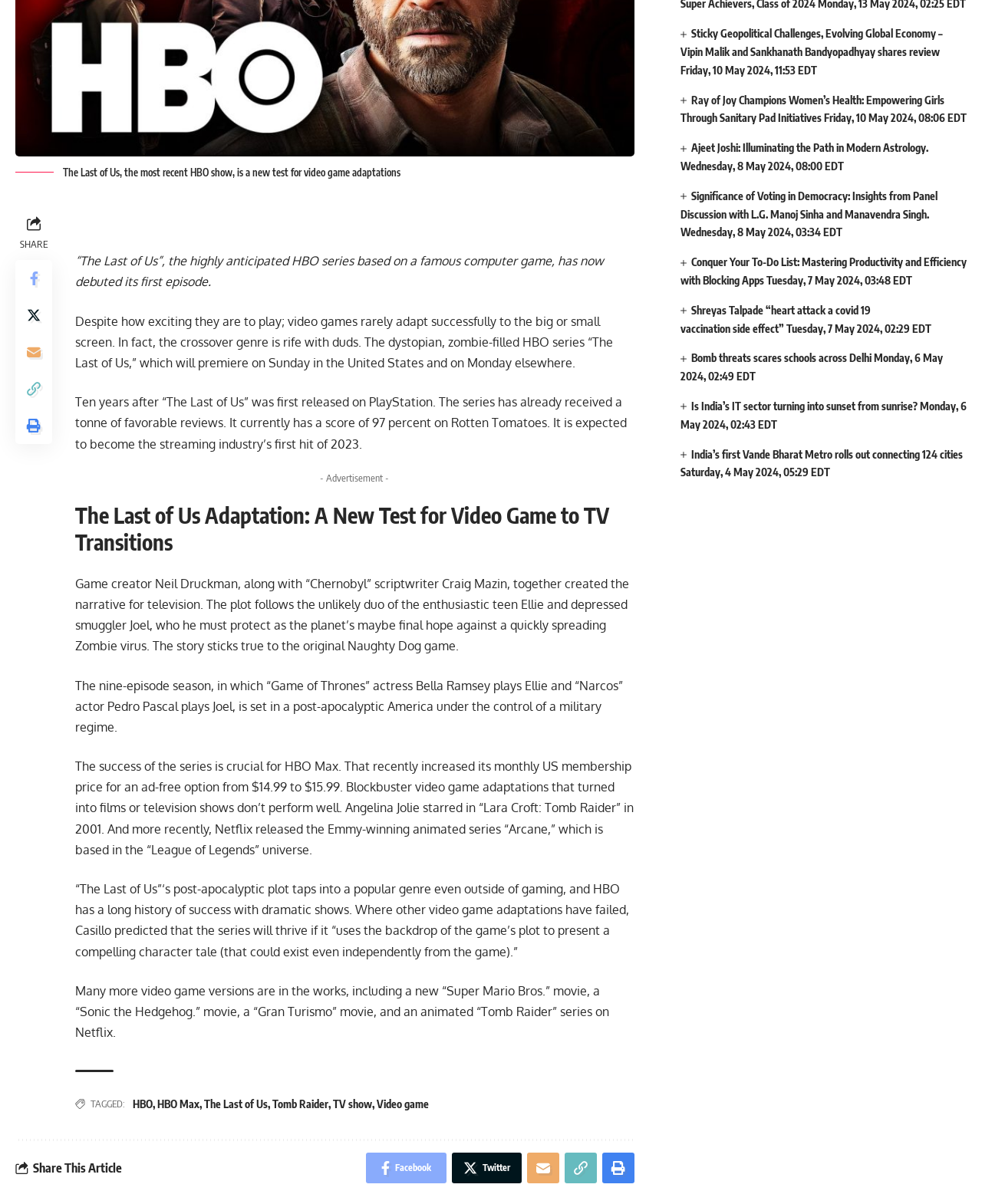Based on the element description: "HBO Max", identify the bounding box coordinates for this UI element. The coordinates must be four float numbers between 0 and 1, listed as [left, top, right, bottom].

[0.16, 0.912, 0.203, 0.923]